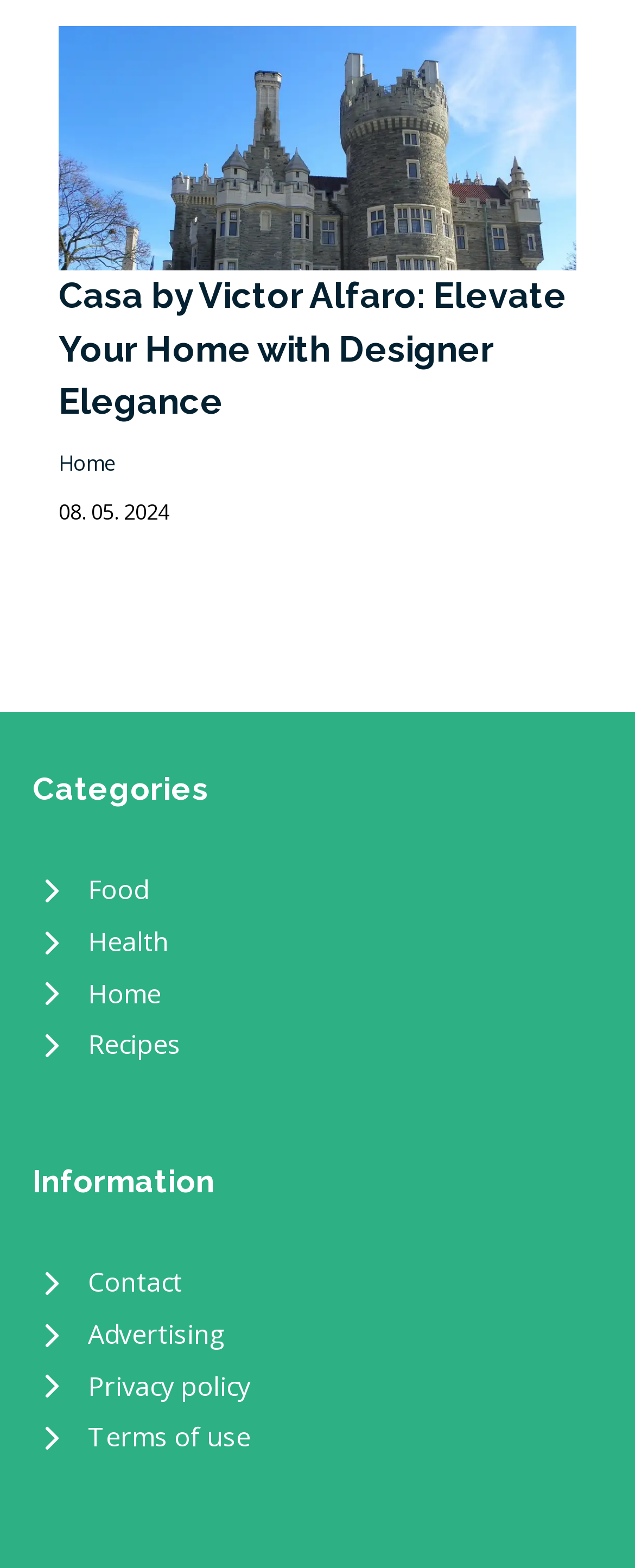What is the name of the designer?
Offer a detailed and full explanation in response to the question.

The name of the designer can be found in the link element with the text 'Casa By Victor Alfaro' which is a child of the article element.